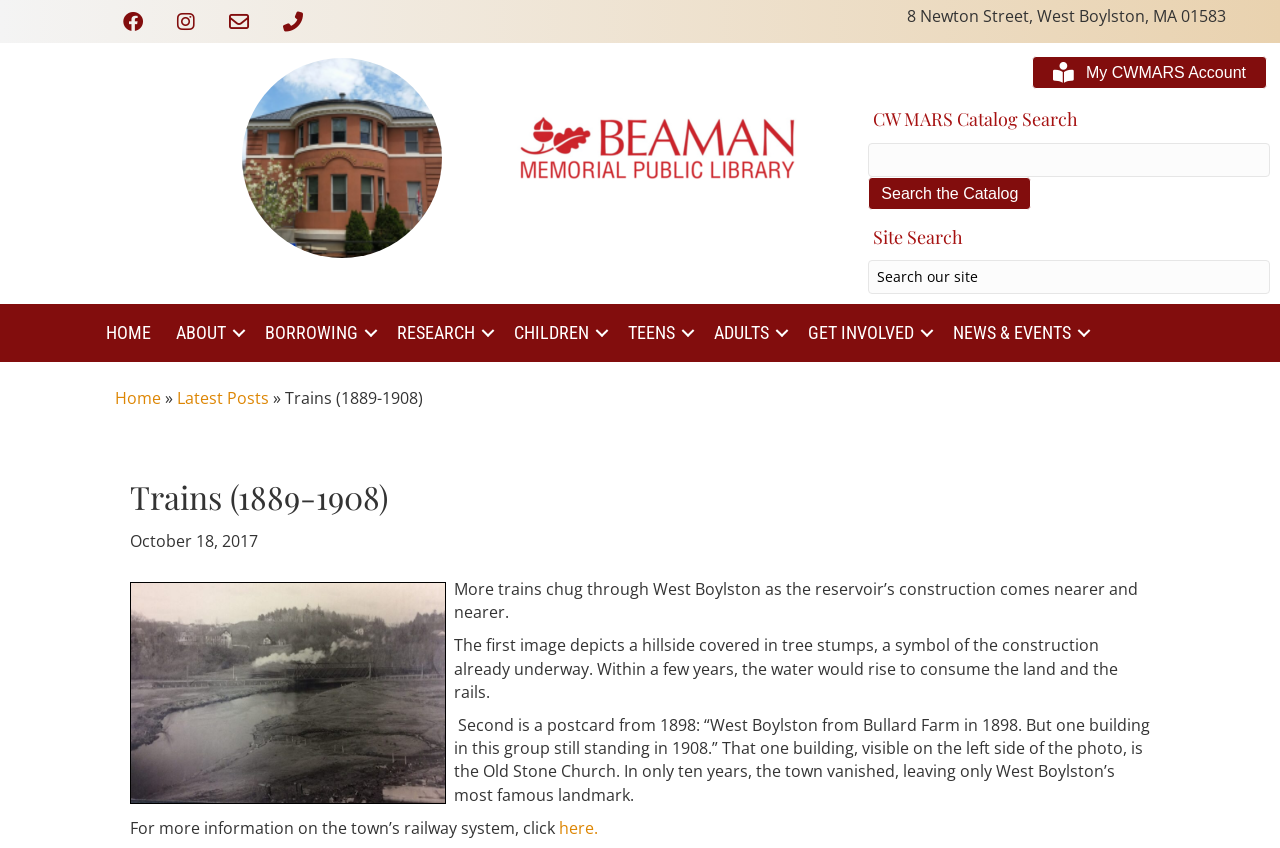Find and specify the bounding box coordinates that correspond to the clickable region for the instruction: "Click on the link to learn more about the town’s railway system".

[0.437, 0.963, 0.467, 0.989]